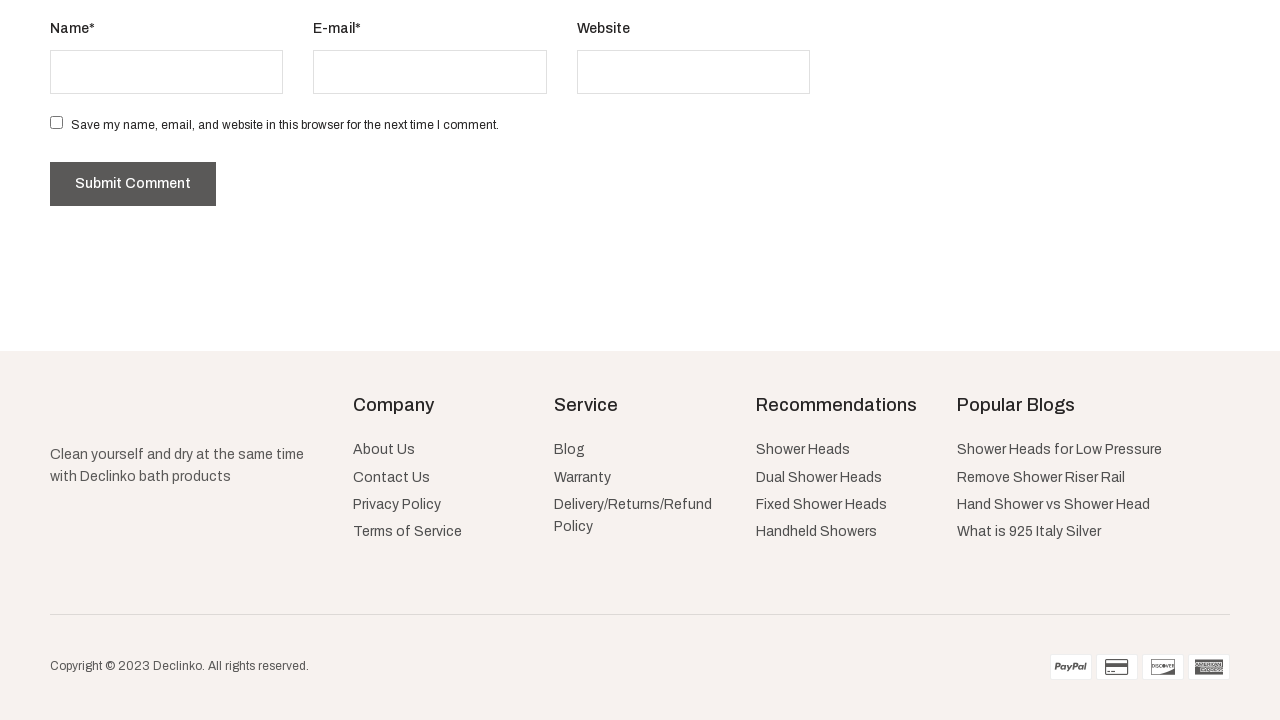Provide the bounding box coordinates for the area that should be clicked to complete the instruction: "click the link to Wuhan FiberHTT technology co., LTD.".

None